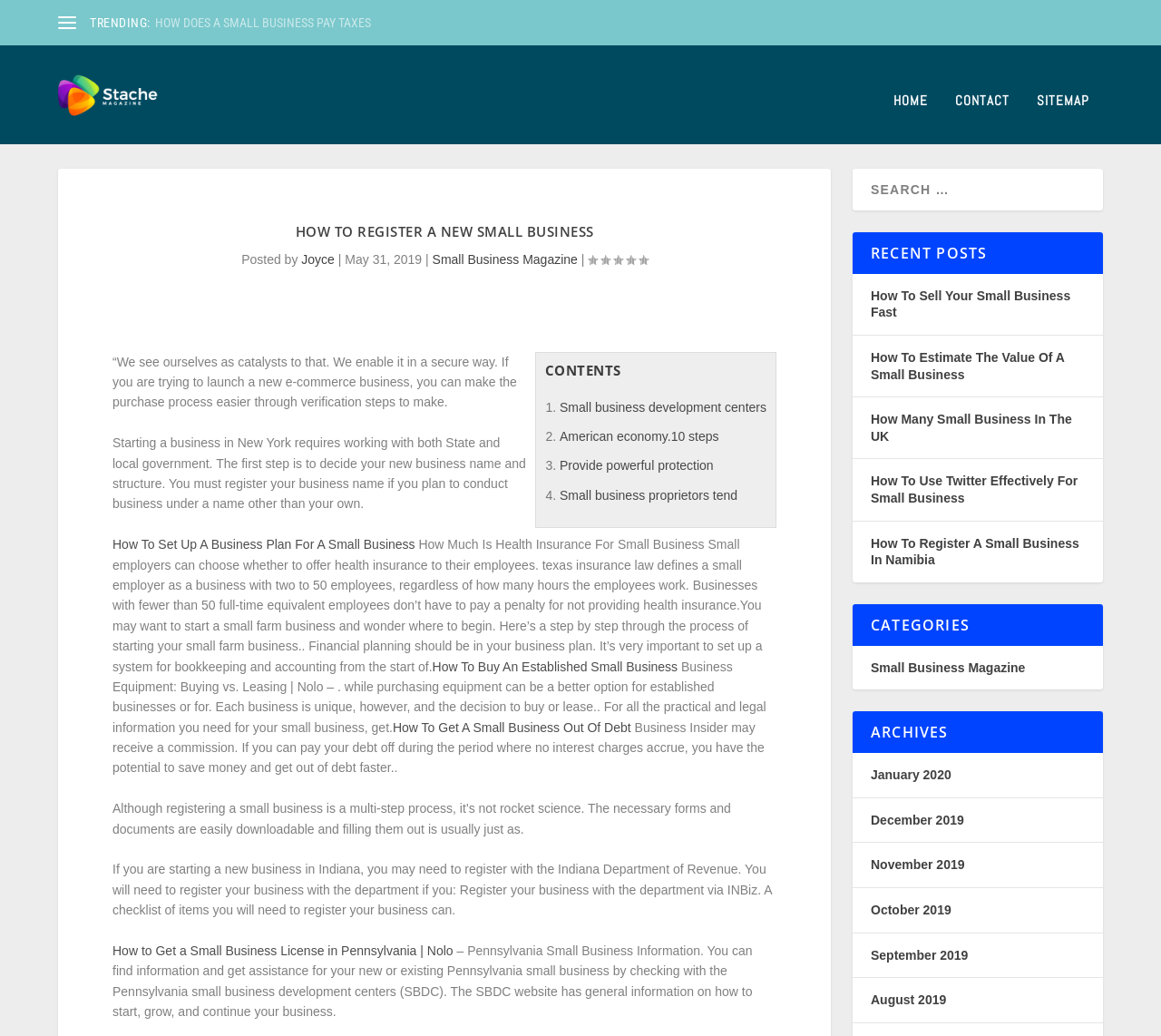Using the details in the image, give a detailed response to the question below:
What is the name of the magazine?

The name of the magazine can be found in the top-left corner of the webpage, where it says 'Stache Magazine' in a logo format, which is also a link.